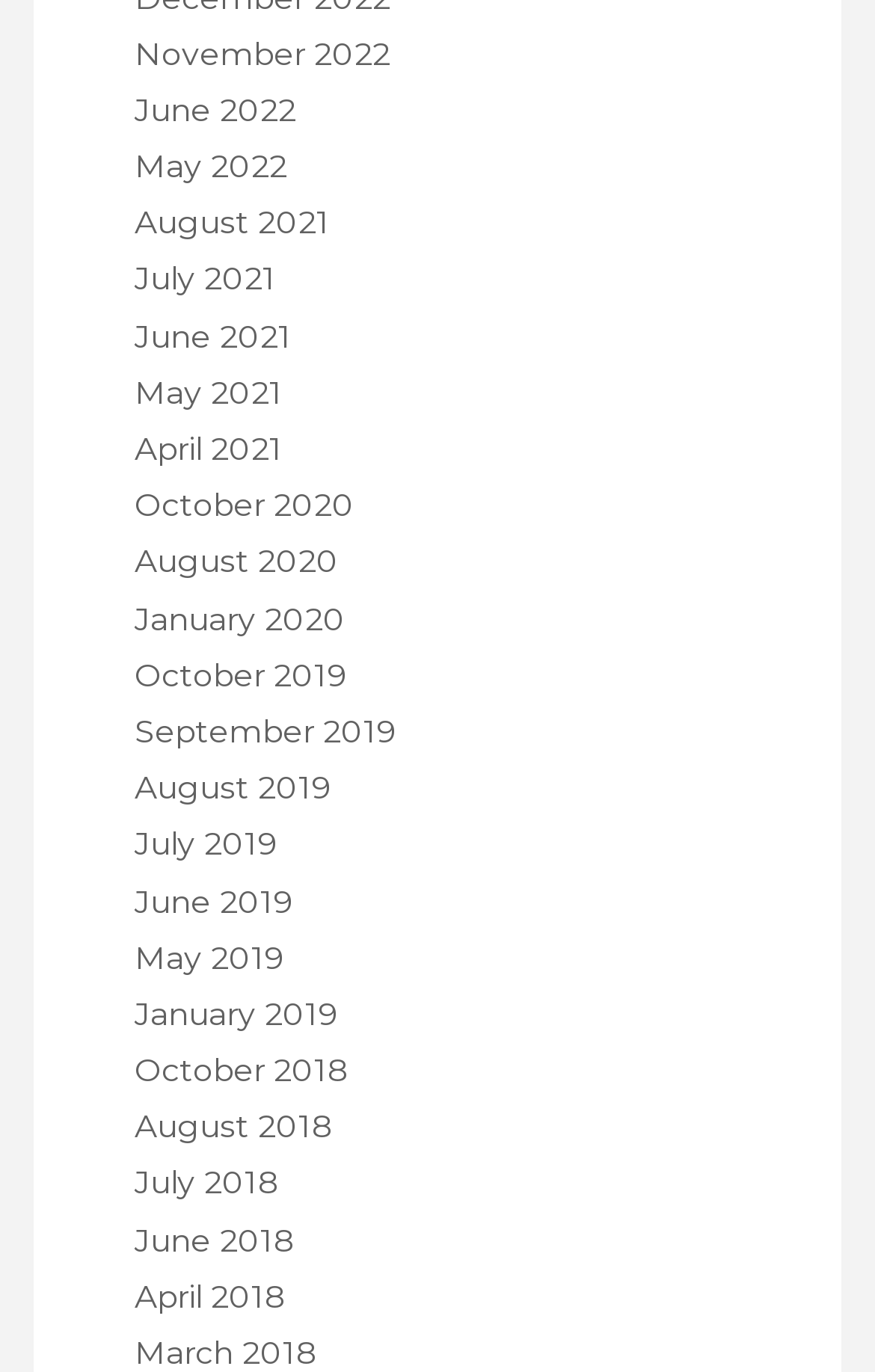Provide your answer in a single word or phrase: 
What is the latest month available on this webpage?

November 2022